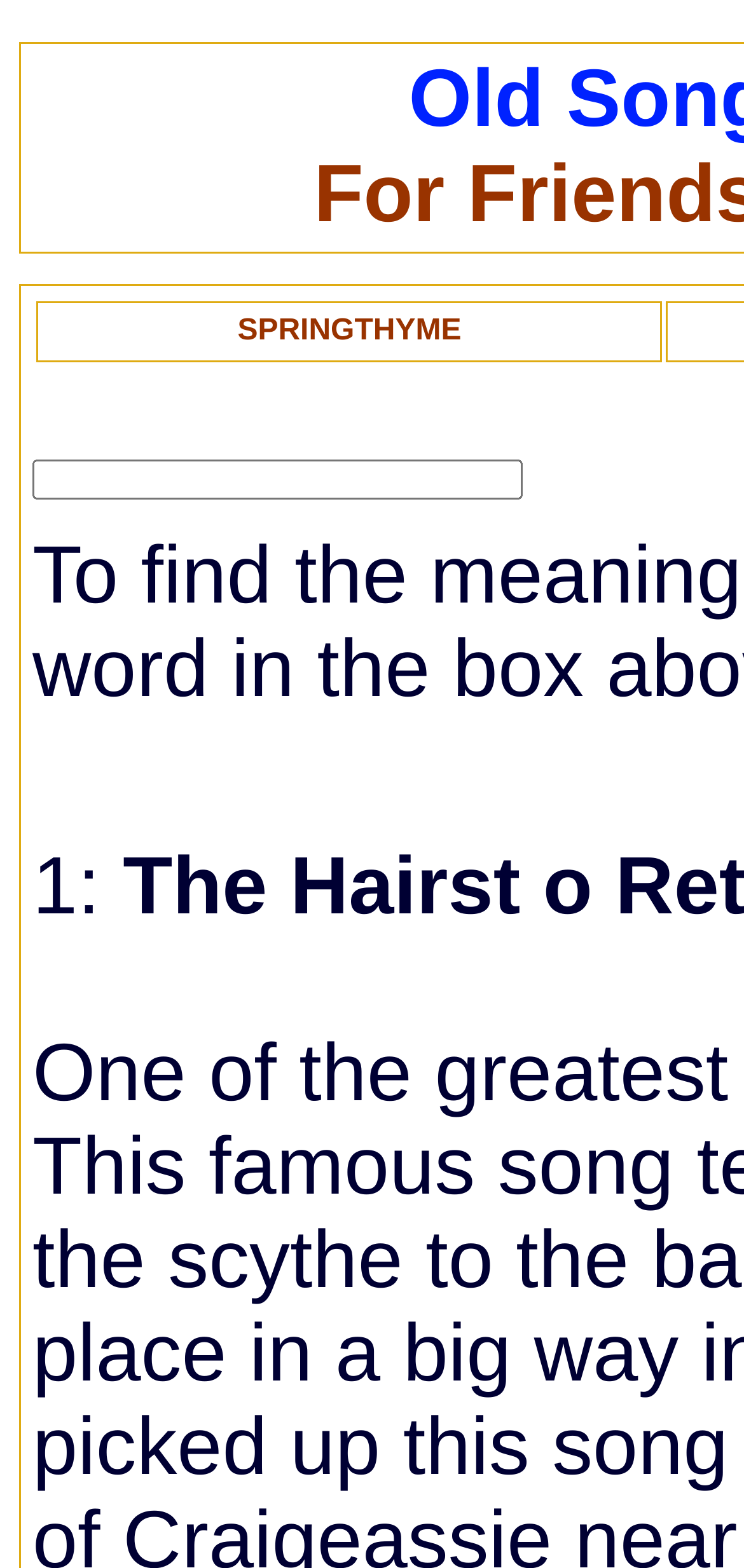Using the element description: "name="url"", determine the bounding box coordinates. The coordinates should be in the format [left, top, right, bottom], with values between 0 and 1.

[0.044, 0.267, 0.703, 0.293]